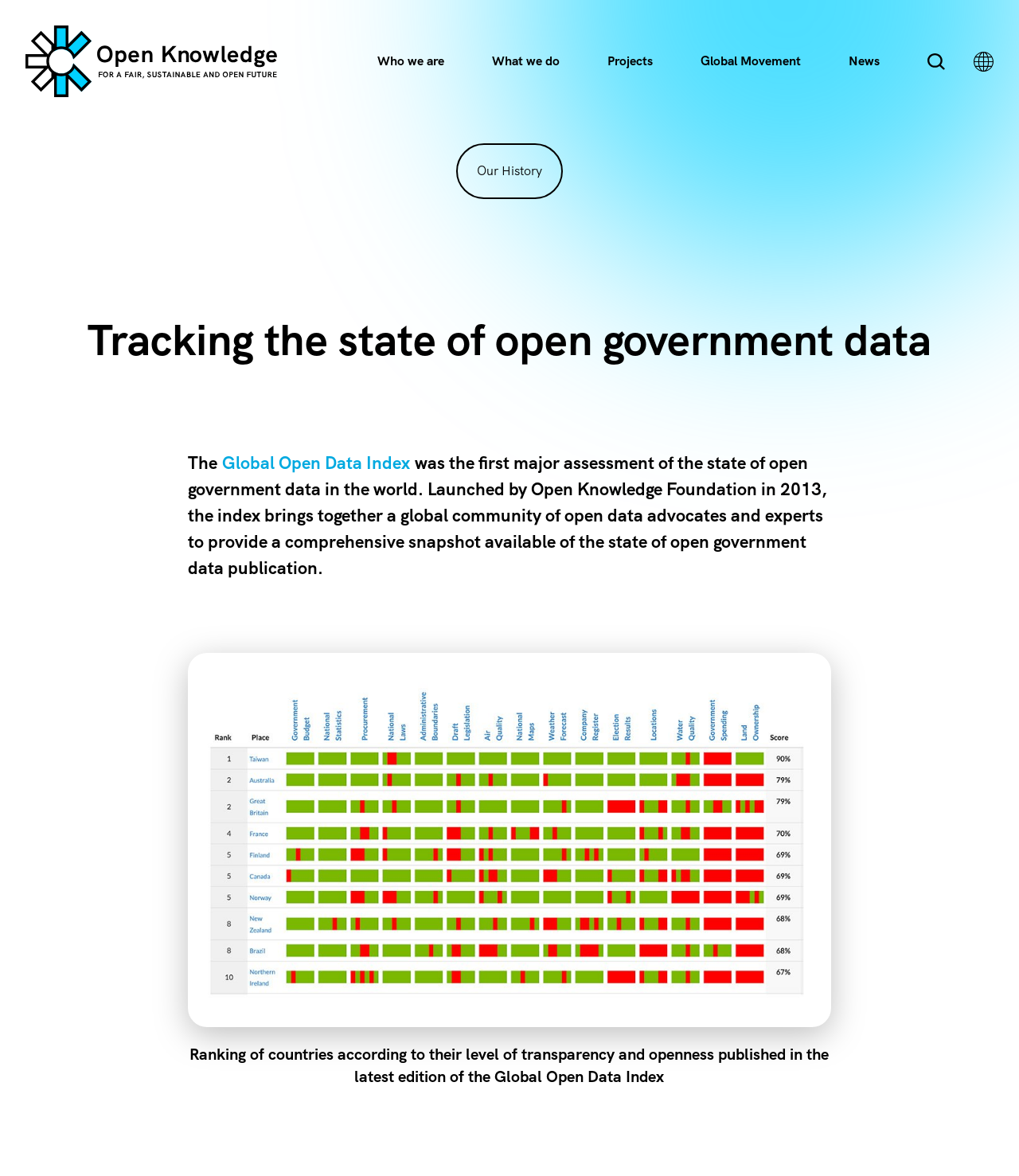How many main sections are listed in the top navigation menu?
Refer to the image and respond with a one-word or short-phrase answer.

5